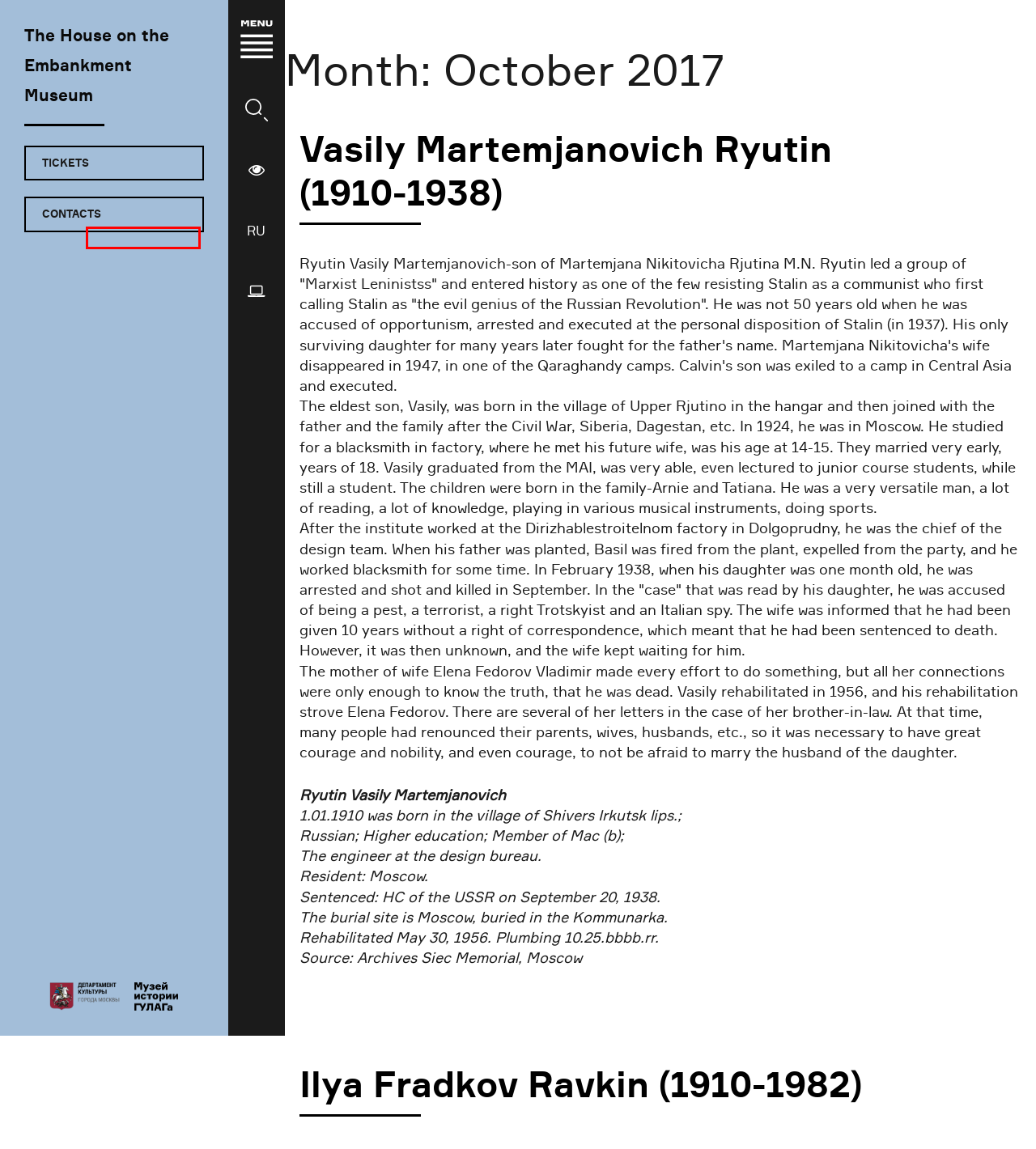Inspect the screenshot of a webpage with a red rectangle bounding box. Identify the webpage description that best corresponds to the new webpage after clicking the element inside the bounding box. Here are the candidates:
A. Ilya Fradkov Ravkin (1910-1982) – The House on the Embankment Museum
B. Archive records – The House on the Embankment Museum
C. History of the House – The House on the Embankment Museum
D. Vasily Martemjanovich Ryutin (1910-1938) – The House on the Embankment Museum
E. Repressed – The House on the Embankment Museum
F. Contacts – The House on the Embankment Museum
G. About the Museum – The House on the Embankment Museum
H. Tickets – The House on the Embankment Museum

B